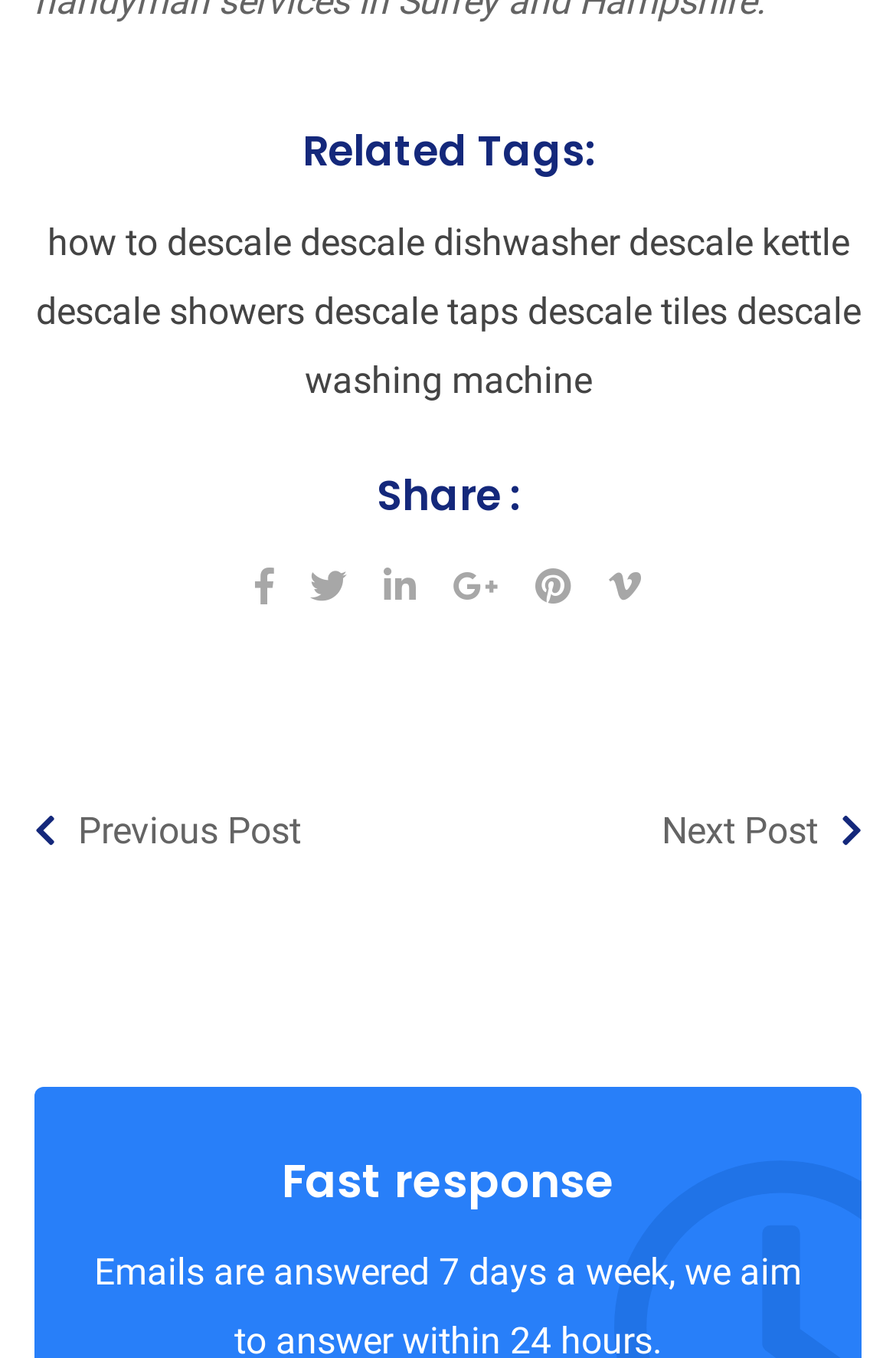Respond to the question below with a single word or phrase: What is the last related tag?

descale washing machine